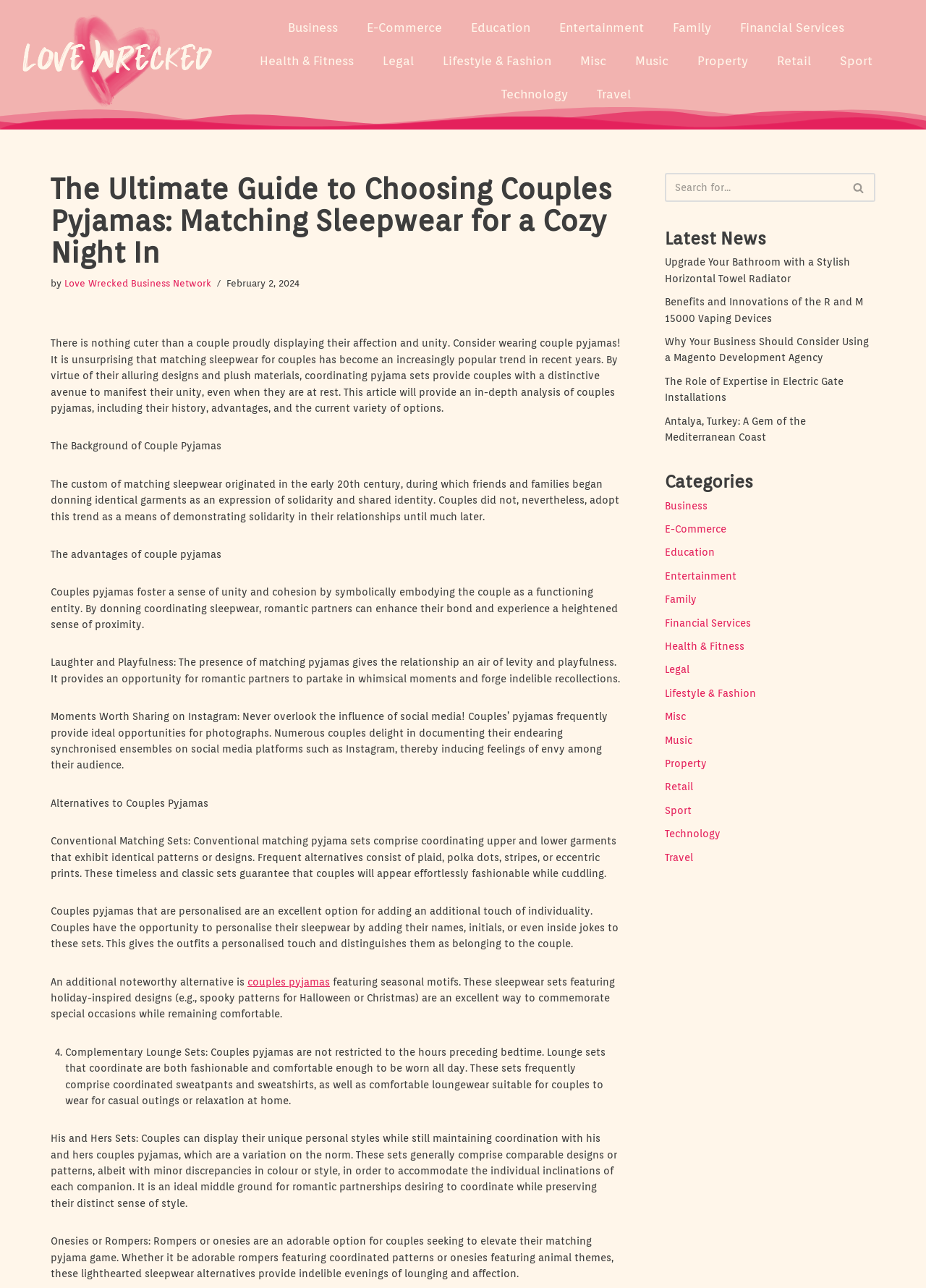Determine the bounding box coordinates for the element that should be clicked to follow this instruction: "Click on the 'Lifestyle & Fashion' category". The coordinates should be given as four float numbers between 0 and 1, in the format [left, top, right, bottom].

[0.463, 0.034, 0.611, 0.06]